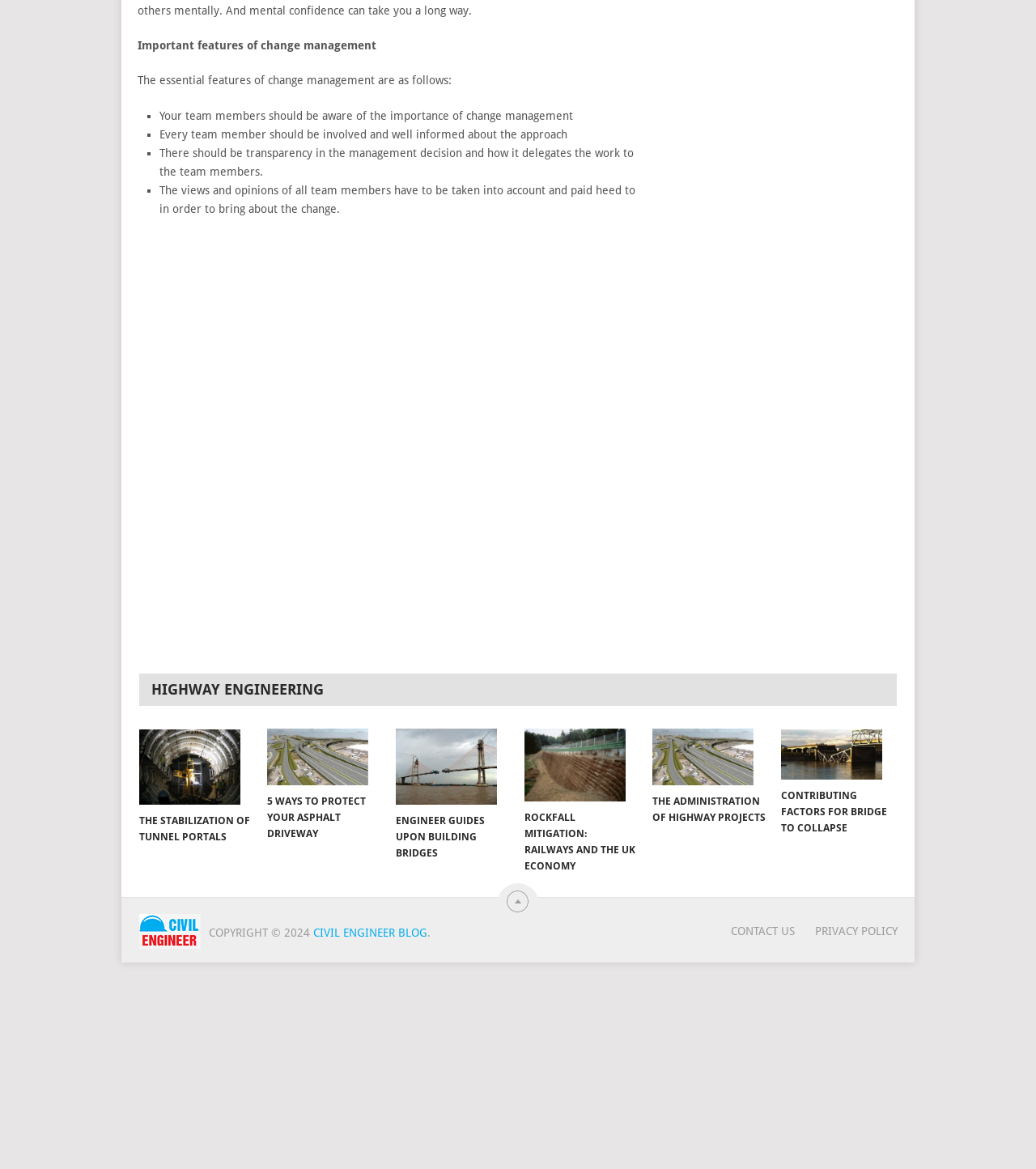Identify the bounding box coordinates for the element that needs to be clicked to fulfill this instruction: "View the privacy policy". Provide the coordinates in the format of four float numbers between 0 and 1: [left, top, right, bottom].

[0.768, 0.791, 0.867, 0.802]